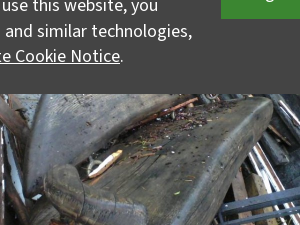Describe the image thoroughly, including all noticeable details.

The image captures a weathered, handmade bench that was washed ashore after Hurricane Sandy, resting among debris on the banks of the Hudson River. Crafted from red oak and designed to resemble driftwood, the bench symbolizes the spirit of John Diebold, a dedicated oceanographer who spent much of his life at sea. The scene reflects the bench’s resilience, having floated away in the storm only to be discovered miles upriver, battered but intact. An attached plaque once dedicated the bench to Diebold, inscribed with "GONE TO SEA," which emphasizes his connection to the ocean and the legacy he left behind. Following the storm, local residents recognized the bench's significance, leading to efforts to rescue it from potential disposal, thus preserving a piece of maritime history and memory.